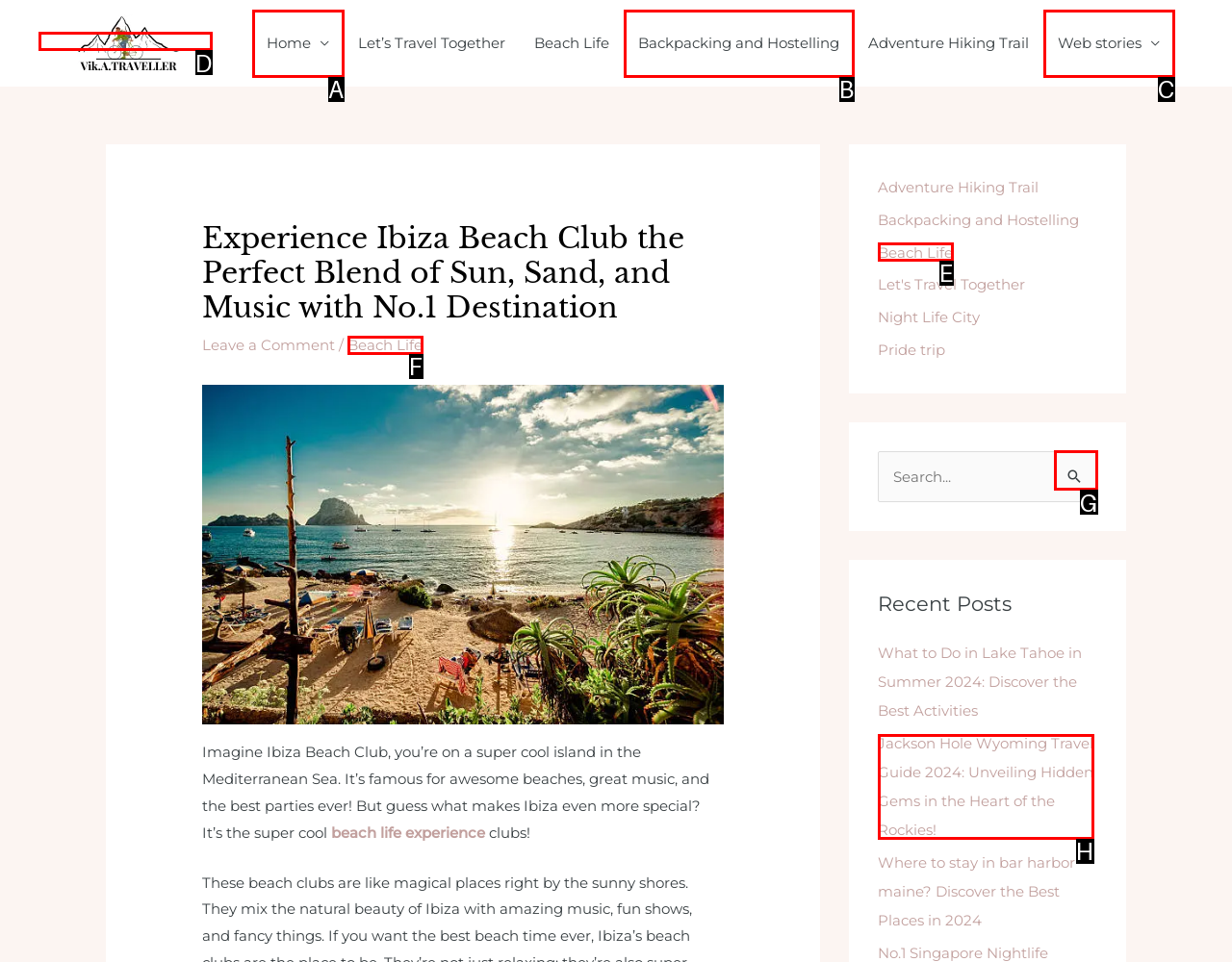Select the letter of the UI element that best matches: alt="vikatraveller"
Answer with the letter of the correct option directly.

D